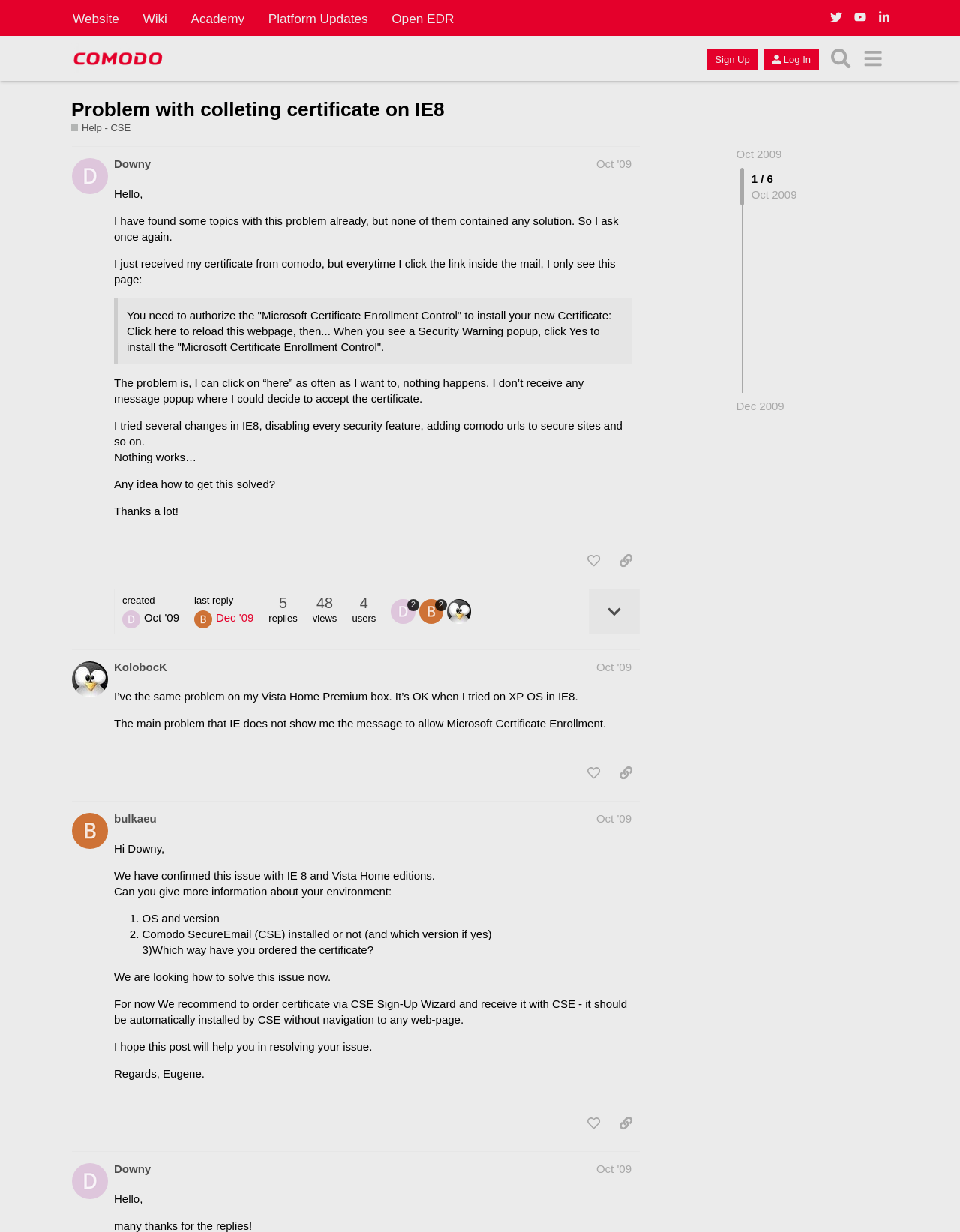Please determine the bounding box coordinates for the element that should be clicked to follow these instructions: "Click the 'Sign Up' button".

[0.736, 0.04, 0.79, 0.057]